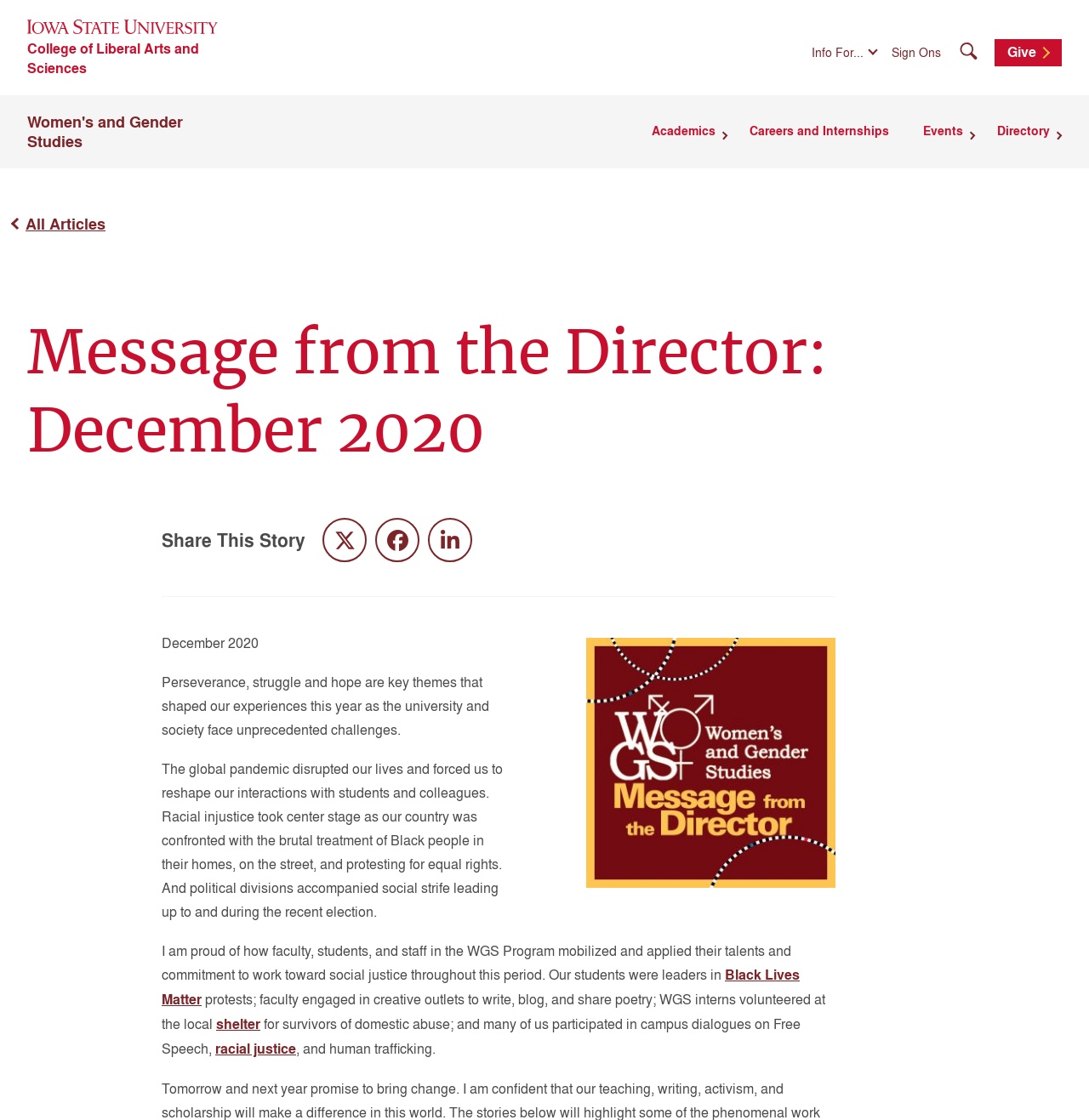Determine the bounding box coordinates of the element that should be clicked to execute the following command: "Read the 'Message from the Director: December 2020' article".

[0.025, 0.279, 0.963, 0.42]